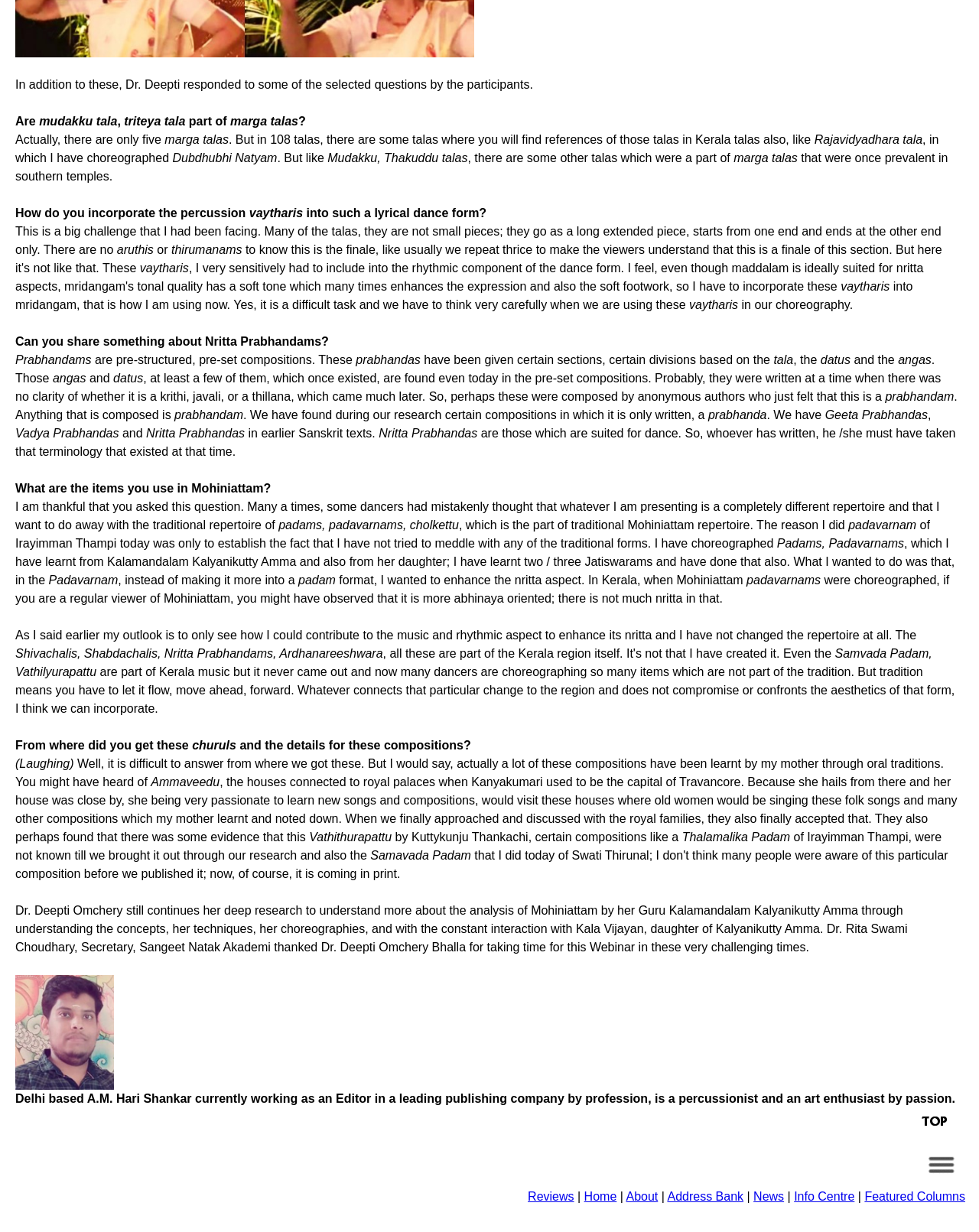Examine the screenshot and answer the question in as much detail as possible: What is the role of anonymous authors in Nritta Prabhandams?

According to the text, 'Probably, they were written at a time when there was no clarity of whether it is a krithi, javali, or a thillana, which came much later. So, perhaps these were composed by anonymous authors who just felt that this is a prabhandam.', anonymous authors played a role in composing Nritta Prabhandams.